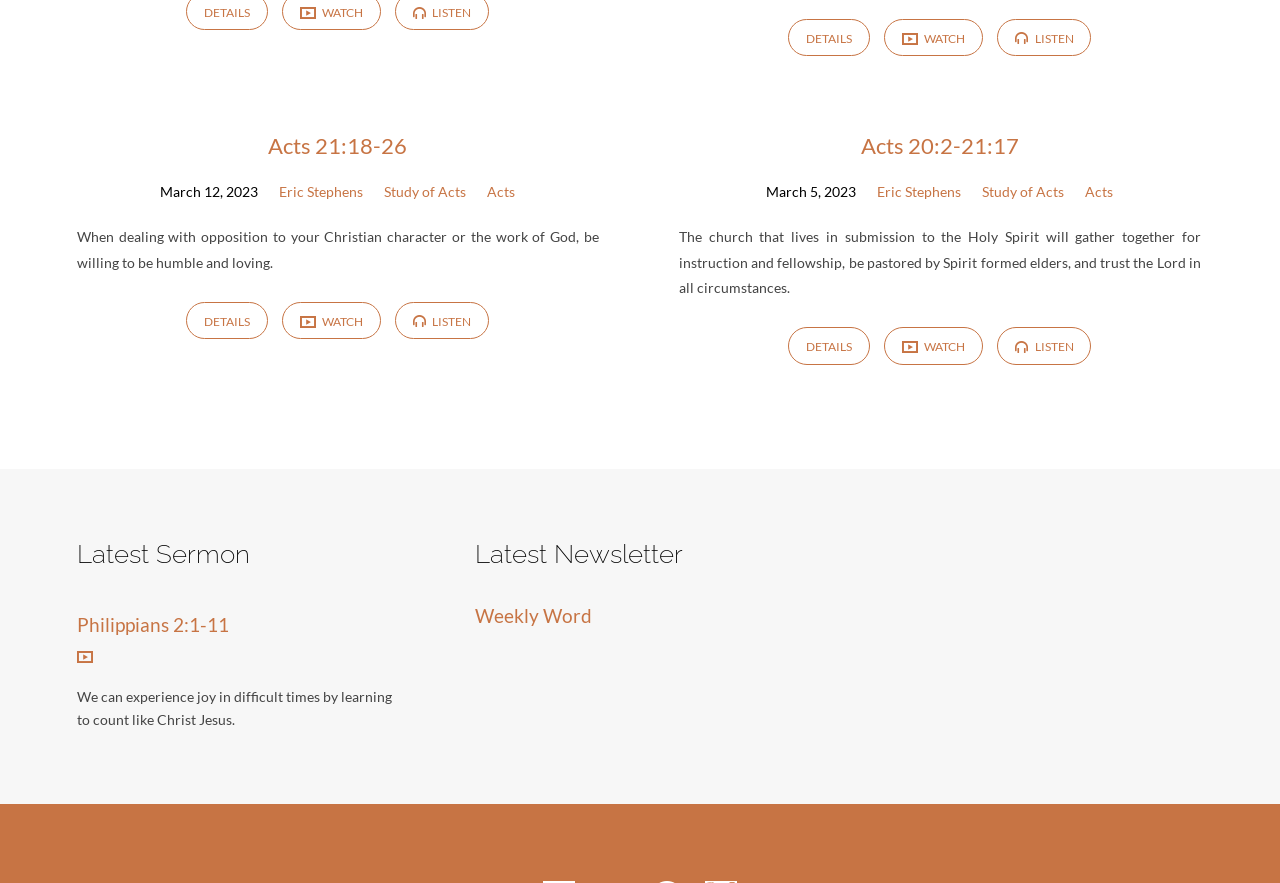Given the element description, predict the bounding box coordinates in the format (top-left x, top-left y, bottom-right x, bottom-right y), using floating point numbers between 0 and 1: Acts 21:18-26

[0.21, 0.149, 0.318, 0.18]